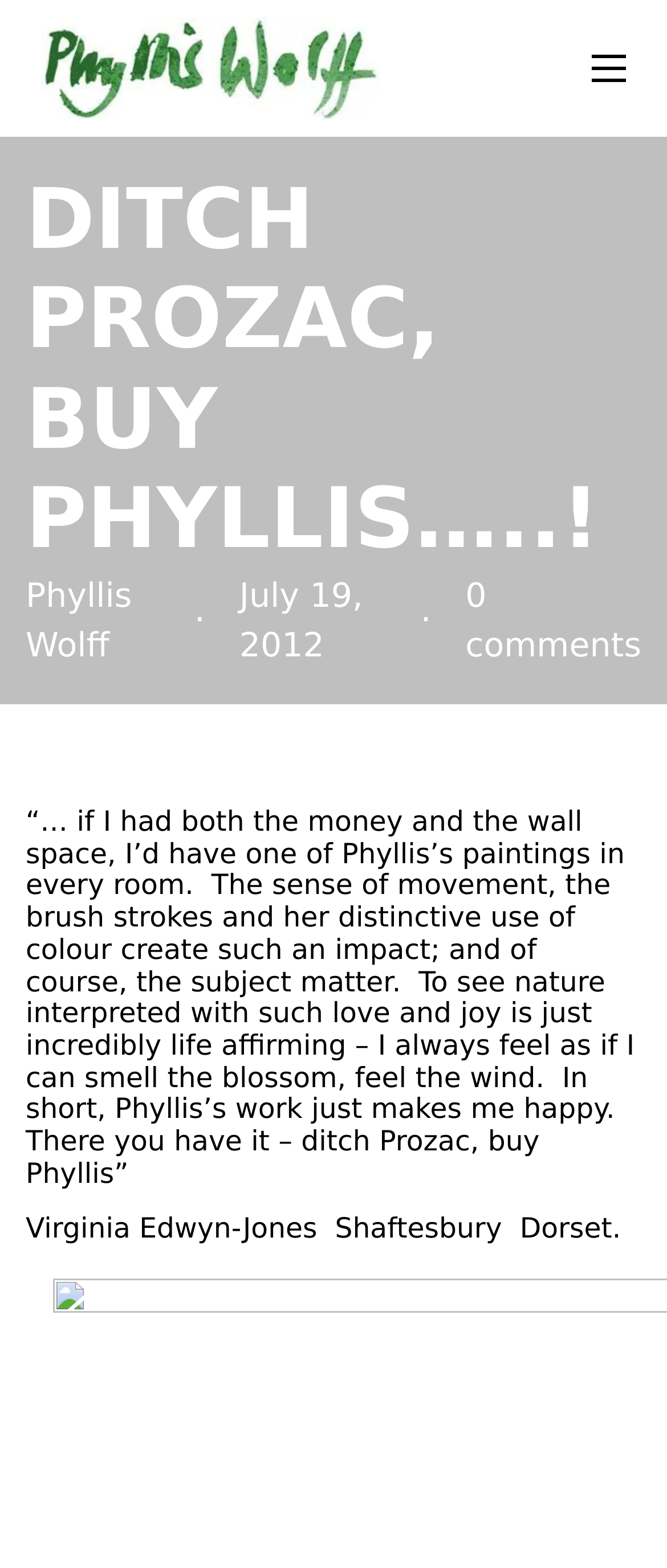Please provide a comprehensive answer to the question below using the information from the image: What is the subject matter of Phyllis's paintings?

I inferred the subject matter of Phyllis's paintings from the text, which mentions 'blossom' and 'wind', suggesting that her paintings are about nature.